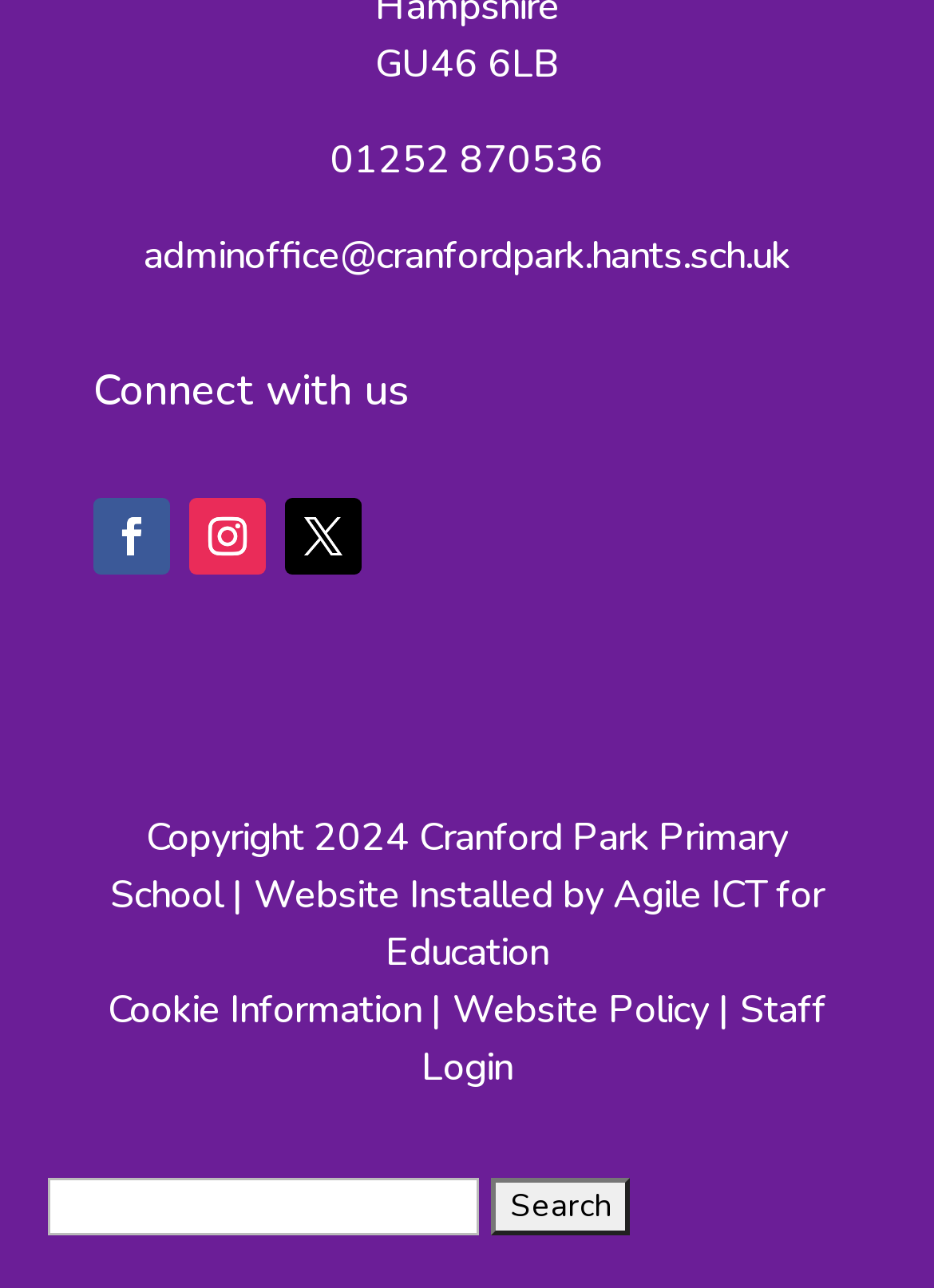Please determine the bounding box coordinates of the section I need to click to accomplish this instruction: "check website policy".

[0.485, 0.763, 0.759, 0.804]